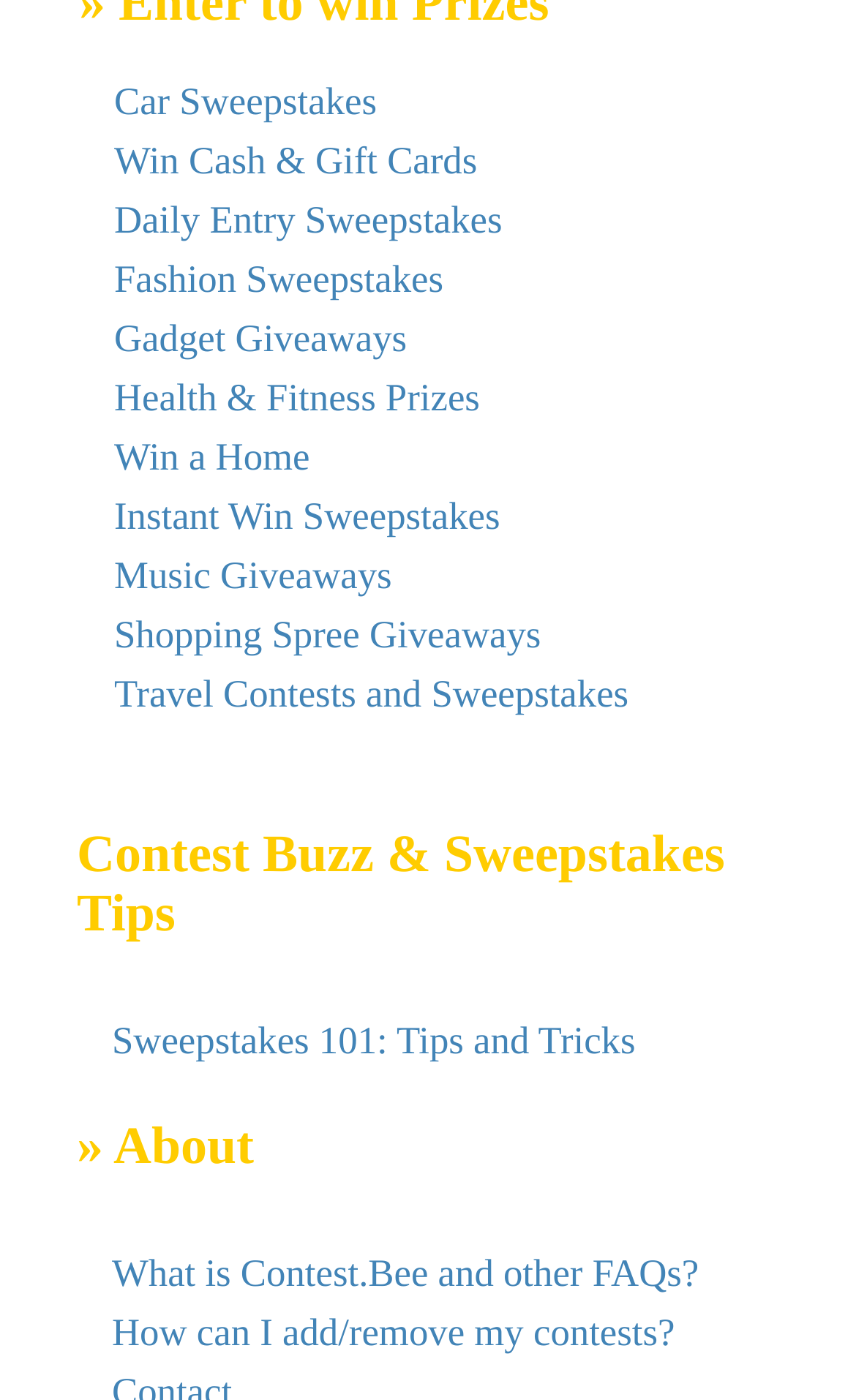Can you pinpoint the bounding box coordinates for the clickable element required for this instruction: "Explore Fashion Sweepstakes"? The coordinates should be four float numbers between 0 and 1, i.e., [left, top, right, bottom].

[0.133, 0.184, 0.518, 0.215]